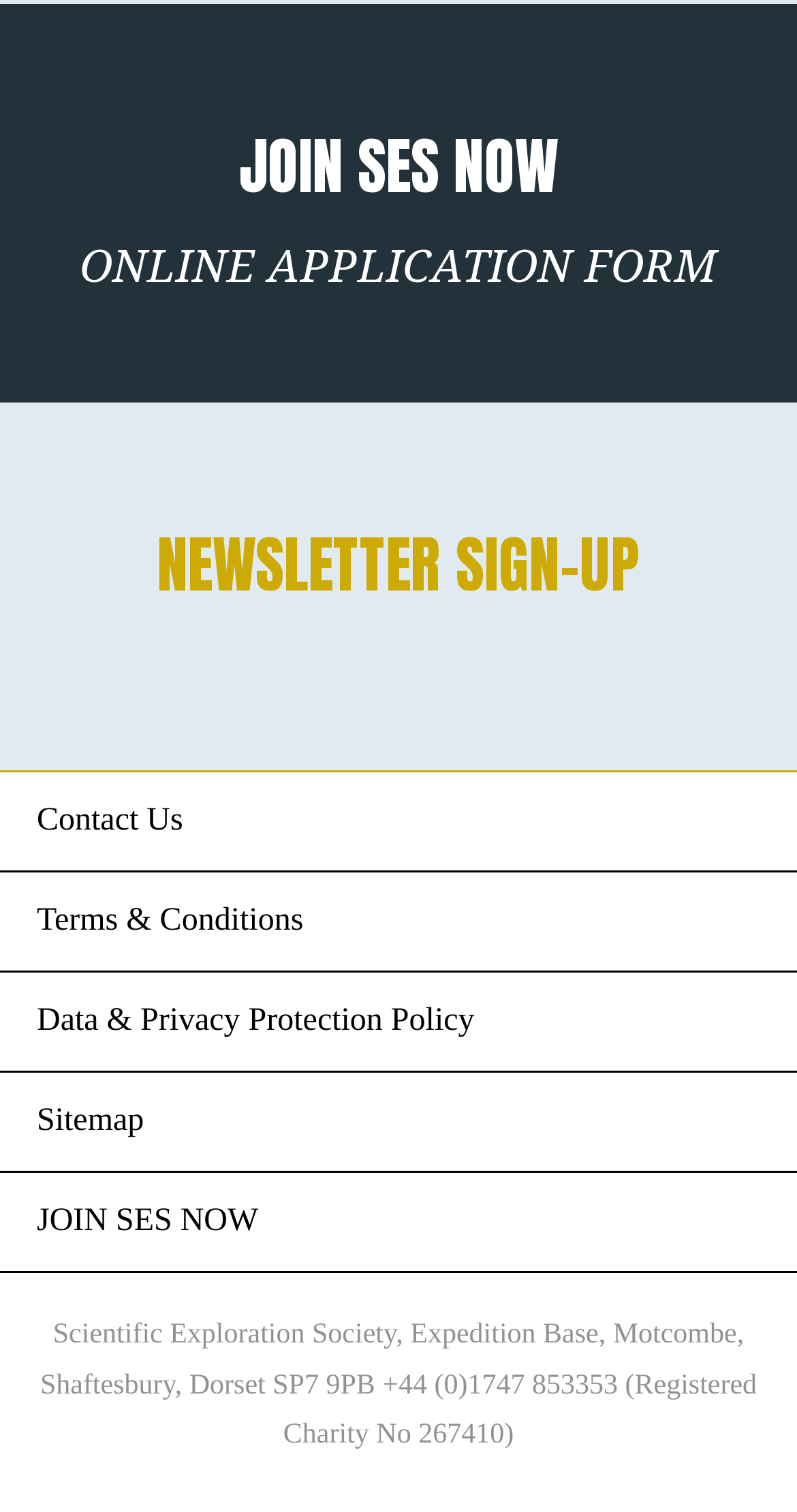How many headings are there on the webpage?
Answer the question with a single word or phrase derived from the image.

3